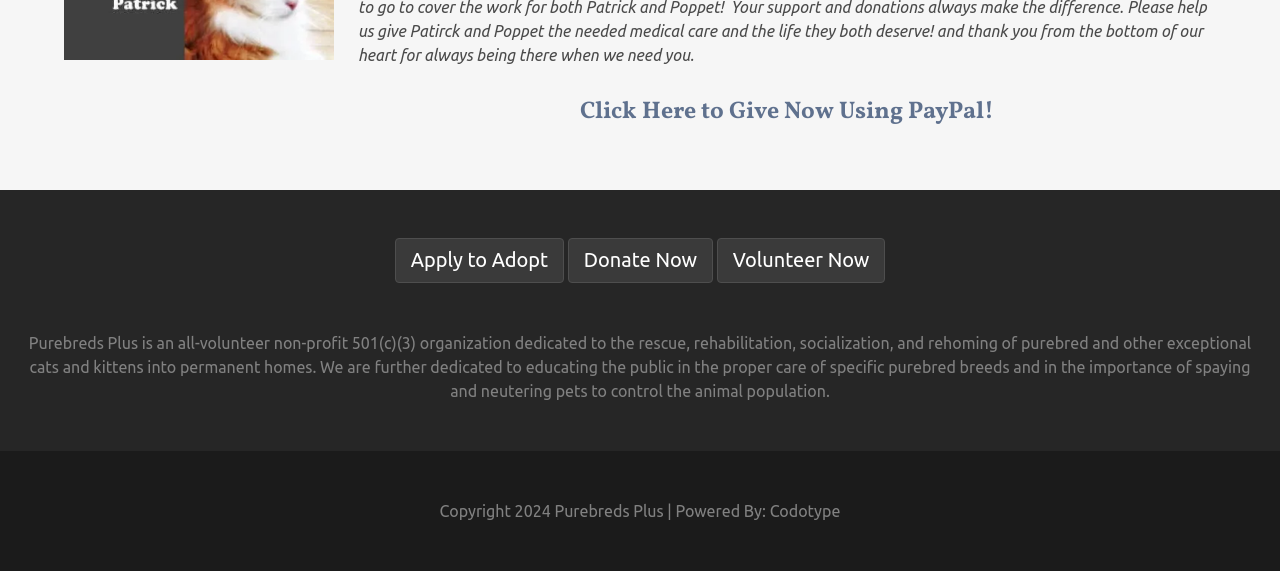How many links are available for user action?
Using the image as a reference, answer the question with a short word or phrase.

4